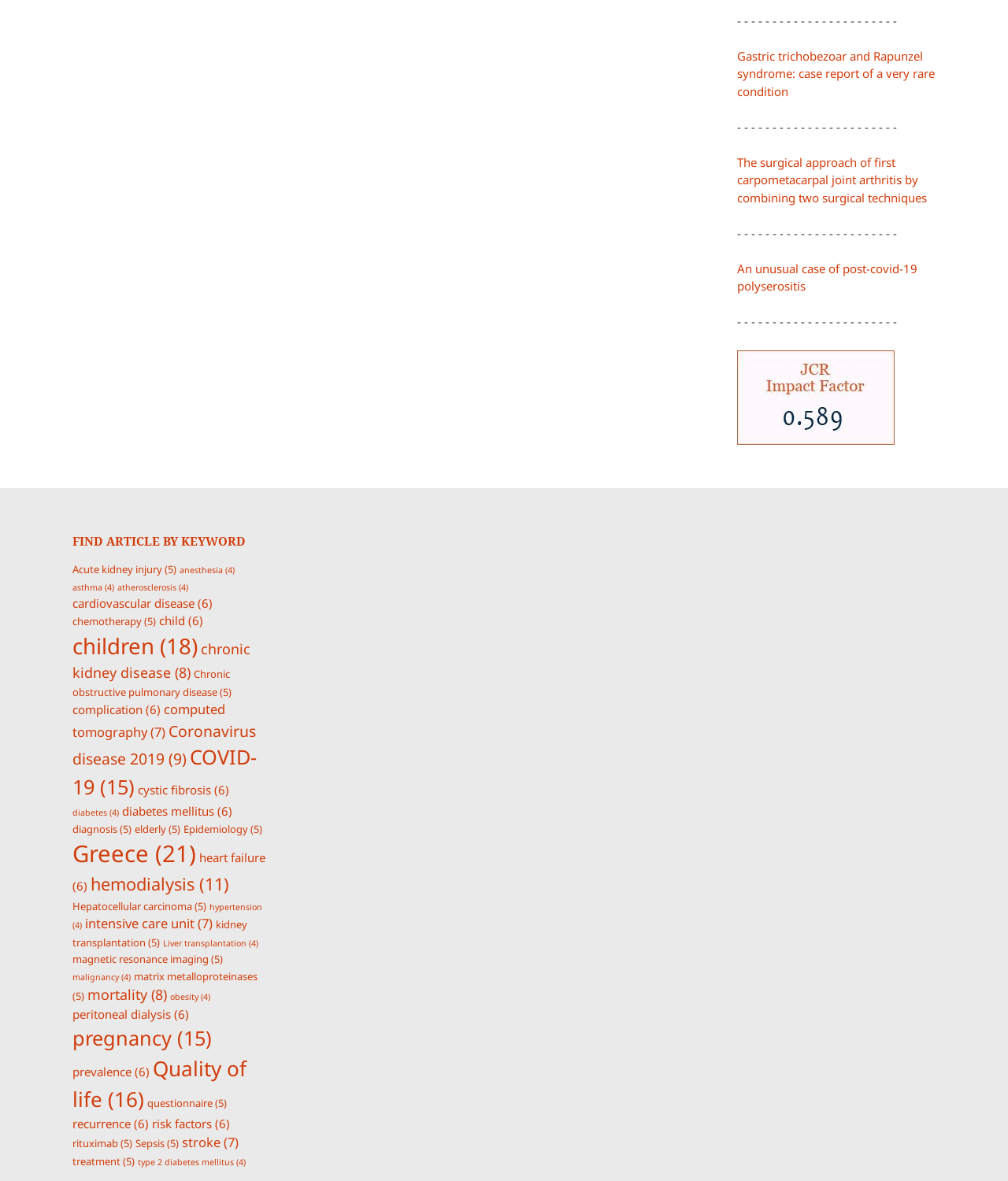Predict the bounding box coordinates of the UI element that matches this description: "intensive care unit (7)". The coordinates should be in the format [left, top, right, bottom] with each value between 0 and 1.

[0.084, 0.774, 0.211, 0.789]